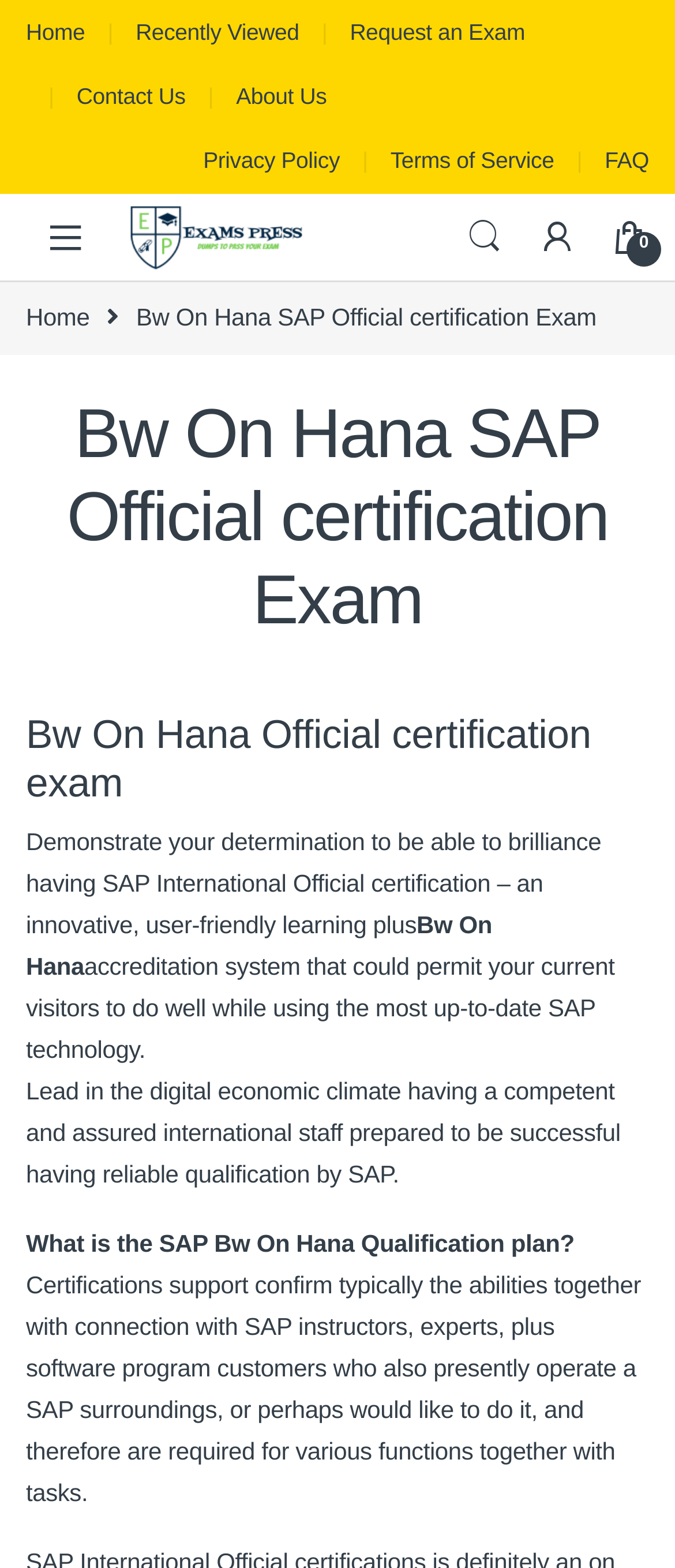Please identify the bounding box coordinates of the area that needs to be clicked to follow this instruction: "Click on Home".

[0.038, 0.0, 0.126, 0.041]